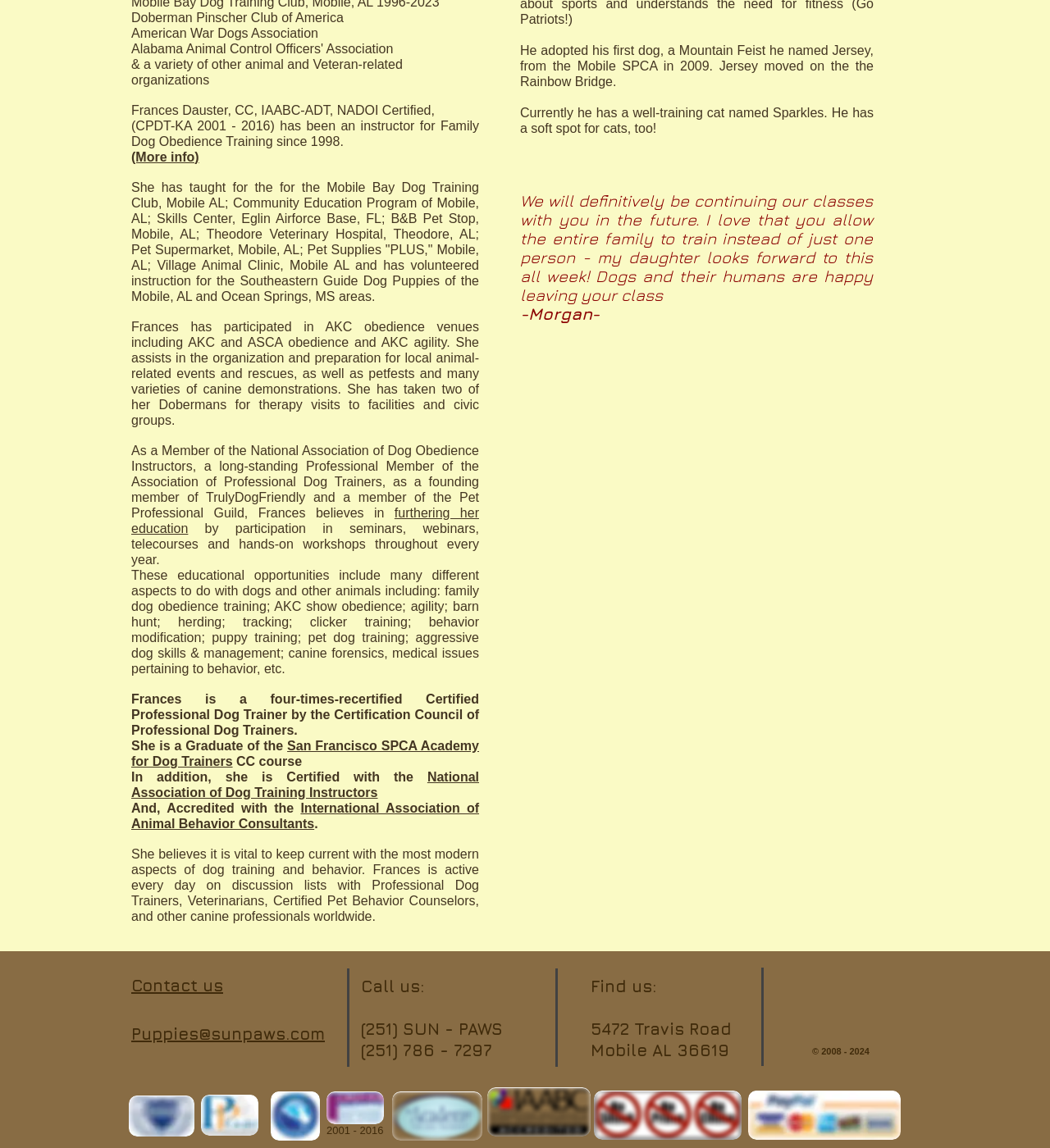Provide your answer to the question using just one word or phrase: What is the certification held by Frances?

CPDT-KA